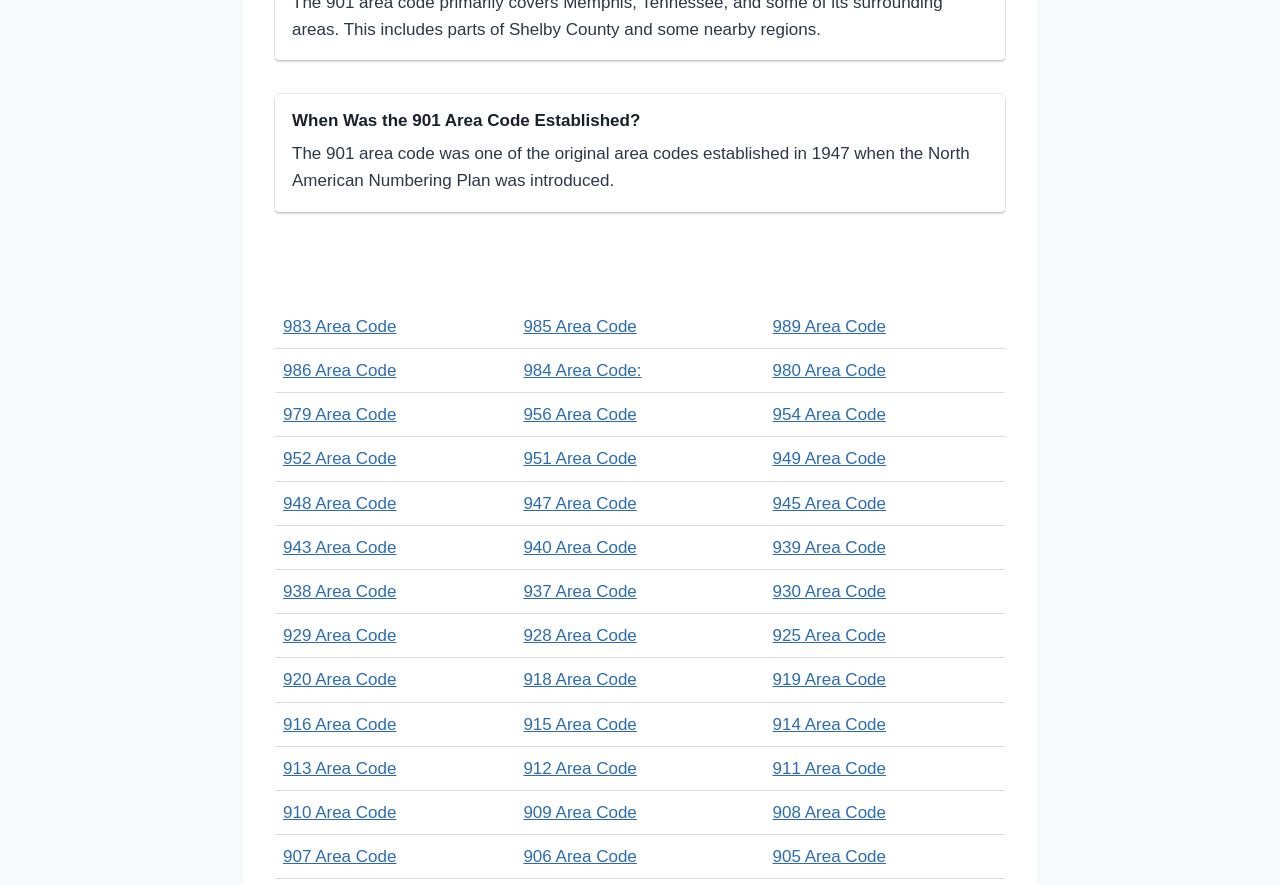Identify the bounding box coordinates of the clickable region necessary to fulfill the following instruction: "Log in to the website". The bounding box coordinates should be four float numbers between 0 and 1, i.e., [left, top, right, bottom].

None